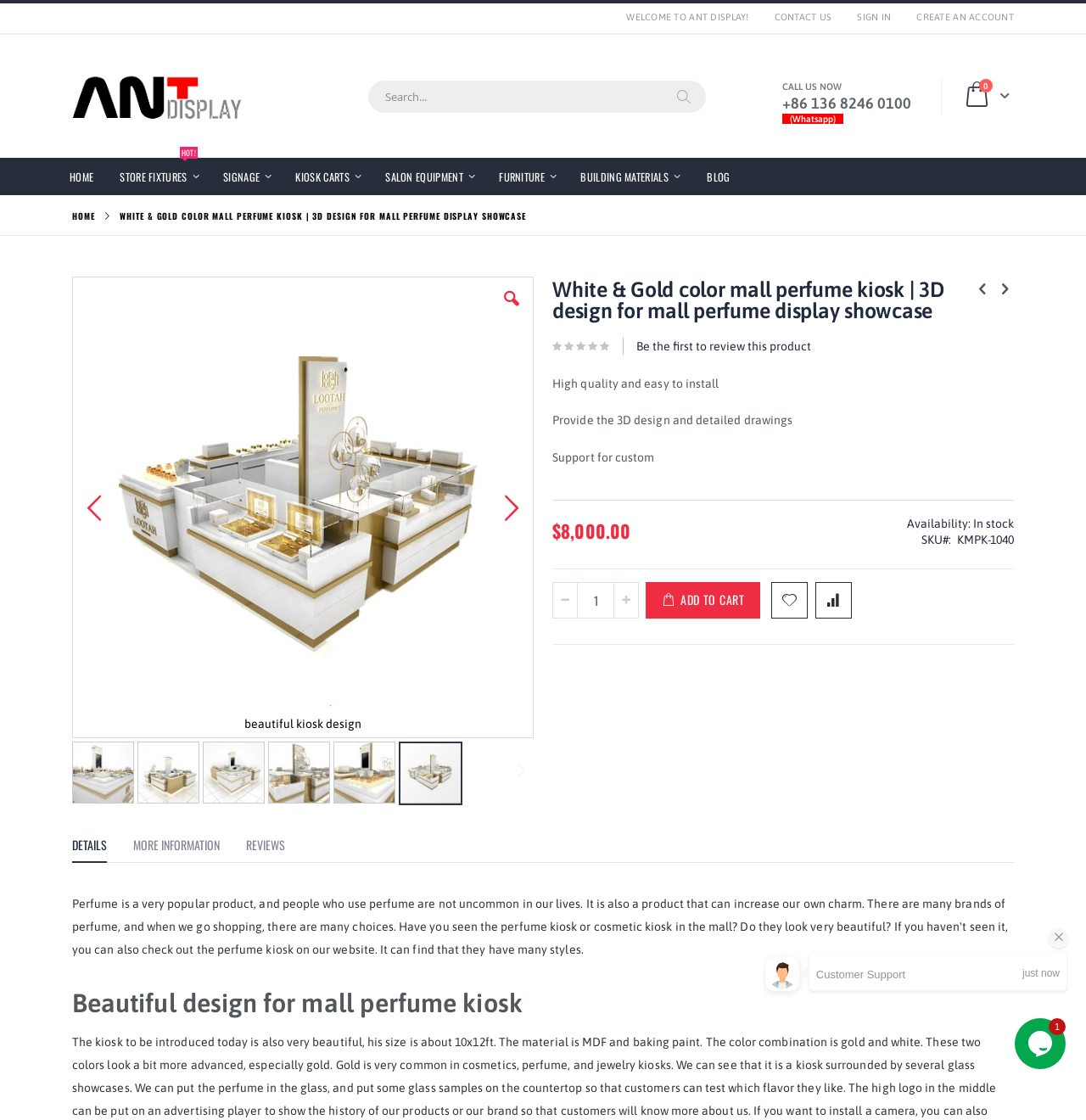Locate the UI element that matches the description input value="1" name="qty" title="Qty" value="1" in the webpage screenshot. Return the bounding box coordinates in the format (top-left x, top-left y, bottom-right x, bottom-right y), with values ranging from 0 to 1.

[0.531, 0.52, 0.566, 0.552]